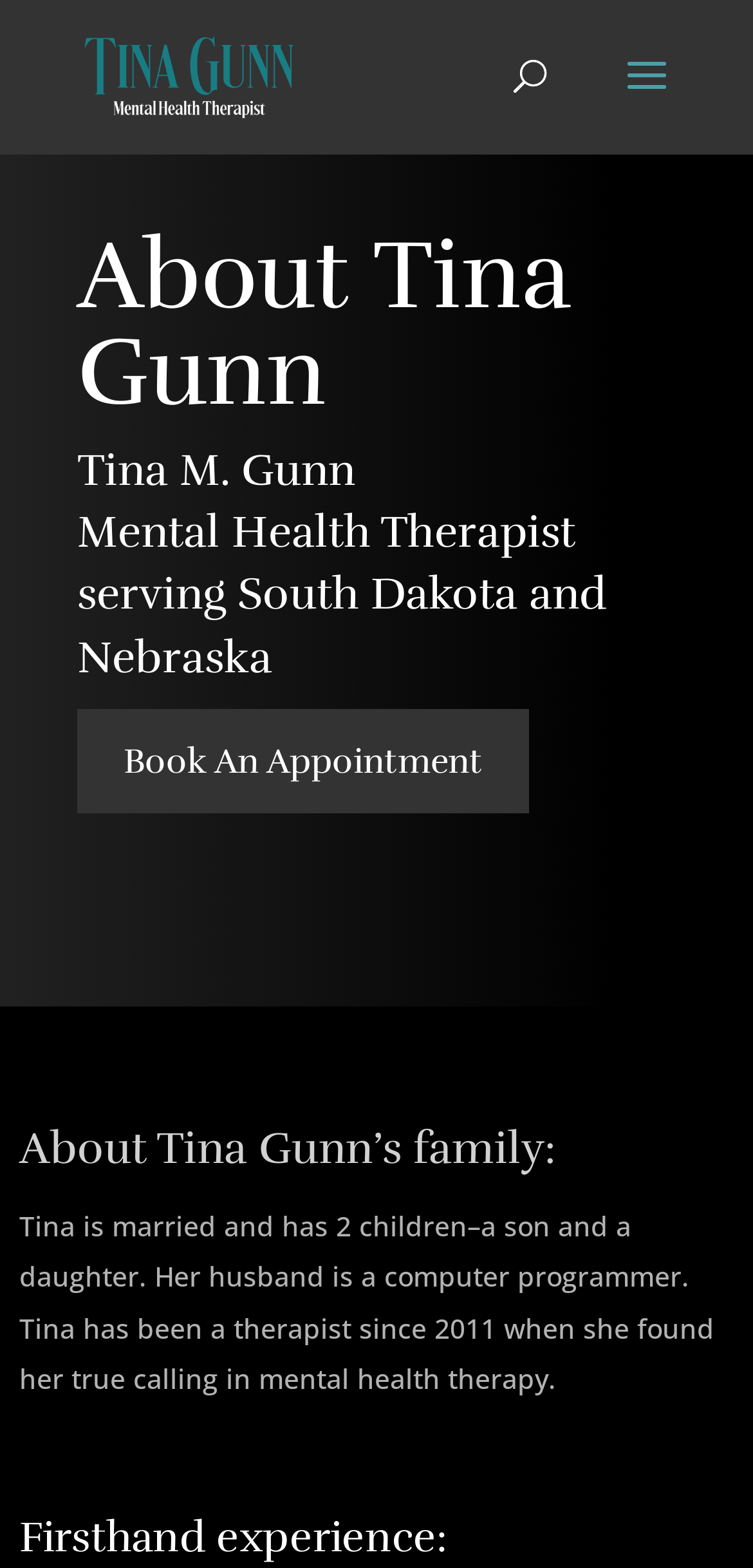In which year did Tina Gunn start her therapy practice?
Answer with a single word or phrase, using the screenshot for reference.

2011